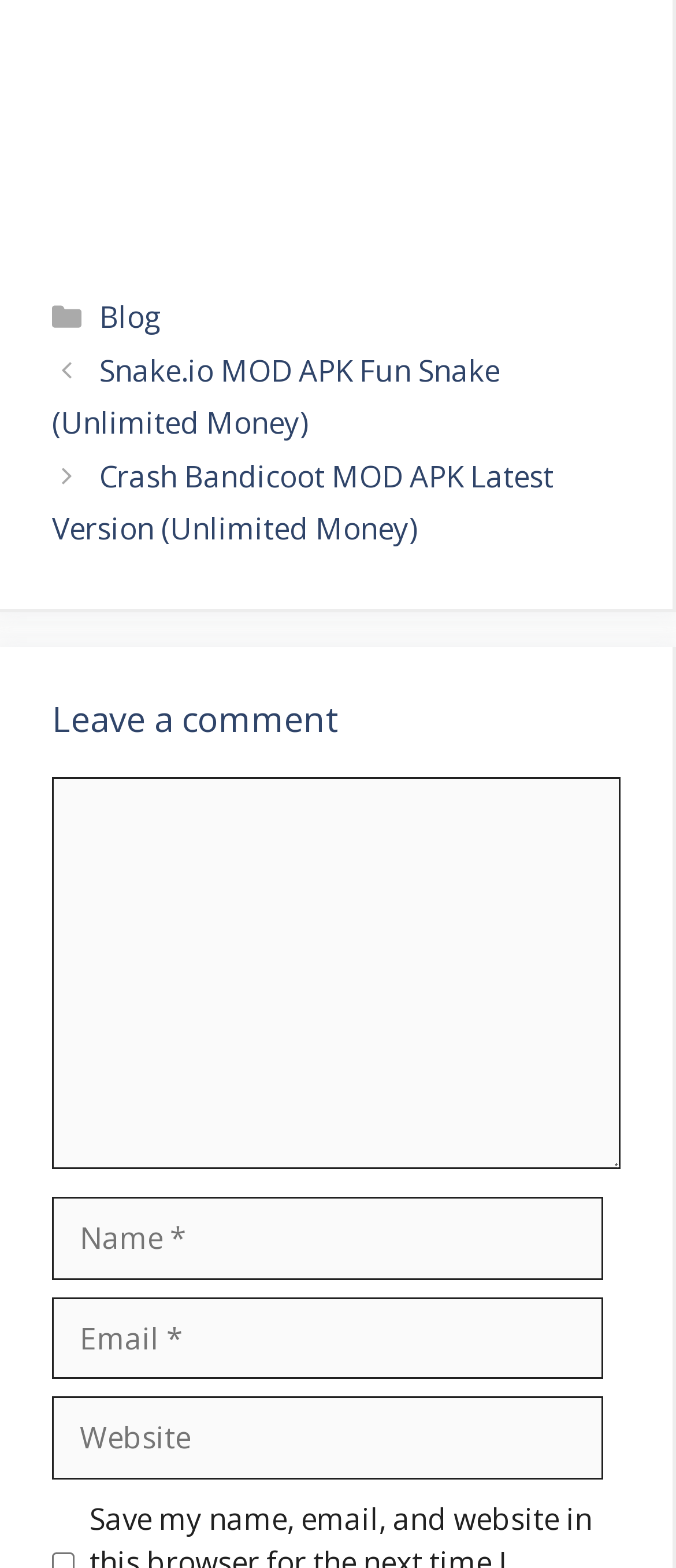Refer to the image and provide a thorough answer to this question:
How many links are in the posts navigation?

I counted the links in the posts navigation section and found two: 'Snake.io MOD APK Fun Snake (Unlimited Money)' and 'Crash Bandicoot MOD APK Latest Version (Unlimited Money)'.